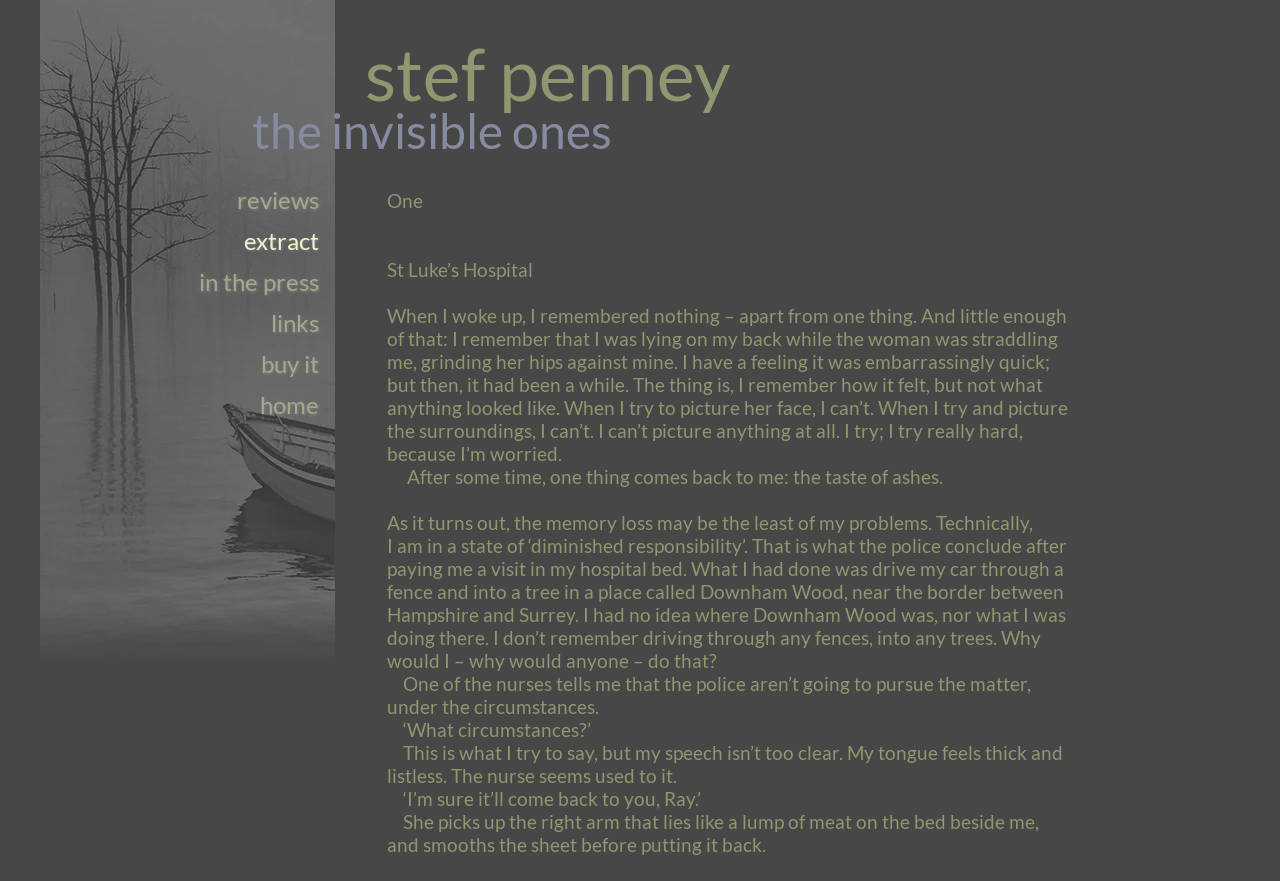What is the first sentence of the extract?
Look at the image and respond with a one-word or short phrase answer.

When I woke up, I remembered nothing – apart from one thing.